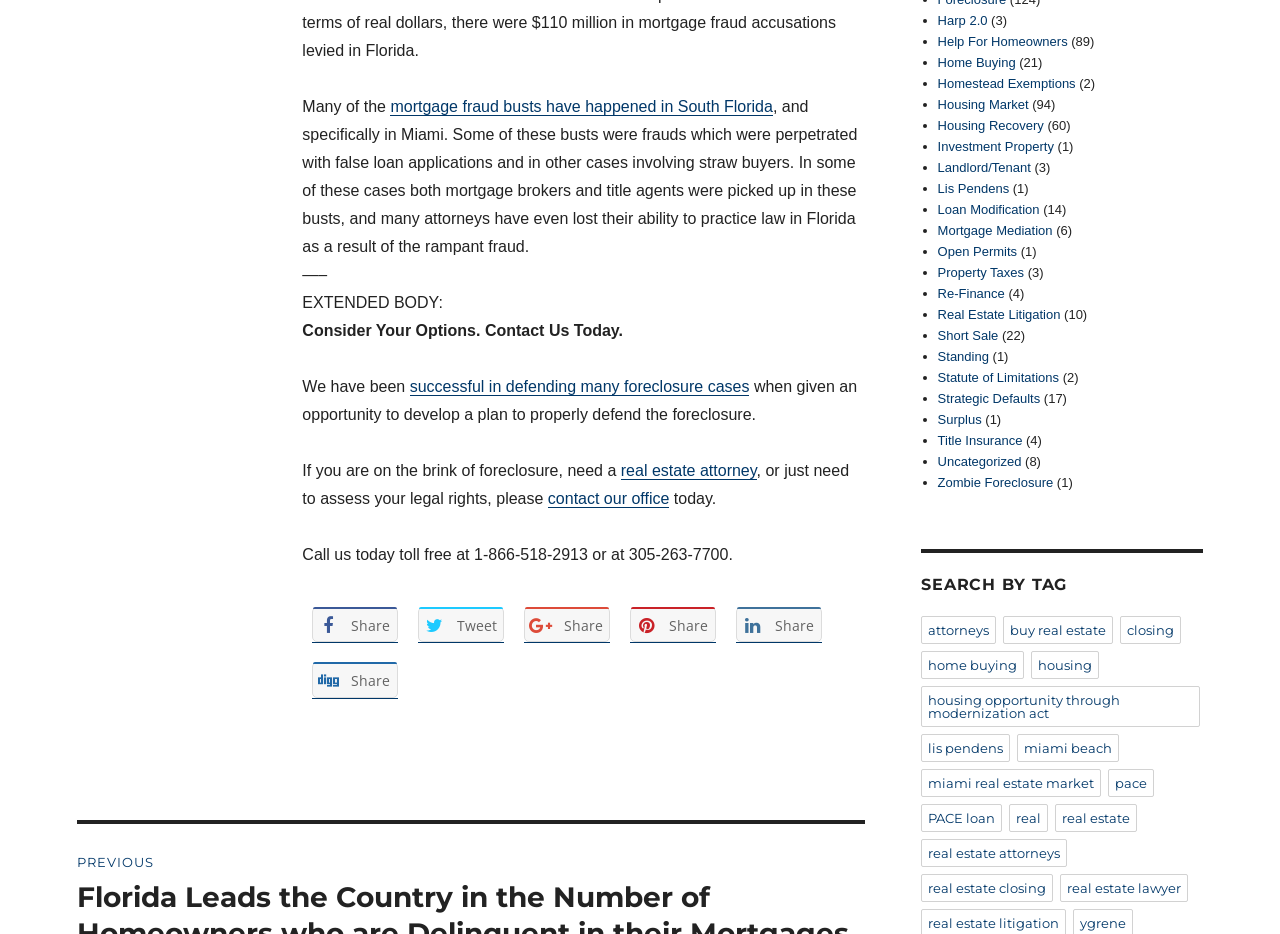Given the element description: "Statute of Limitations", predict the bounding box coordinates of this UI element. The coordinates must be four float numbers between 0 and 1, given as [left, top, right, bottom].

[0.733, 0.396, 0.827, 0.412]